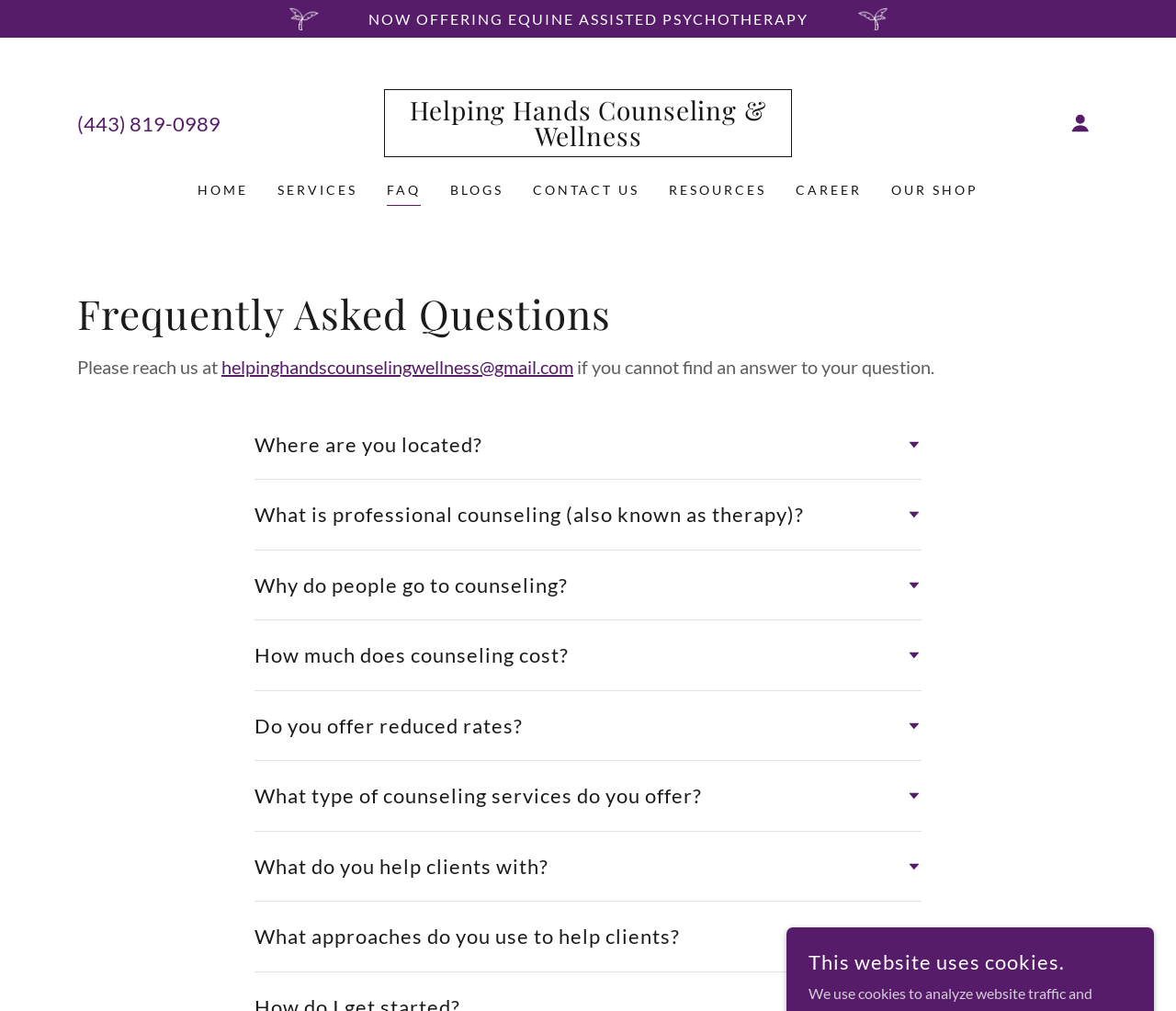Select the bounding box coordinates of the element I need to click to carry out the following instruction: "Click the 'HOME' link".

[0.163, 0.172, 0.215, 0.205]